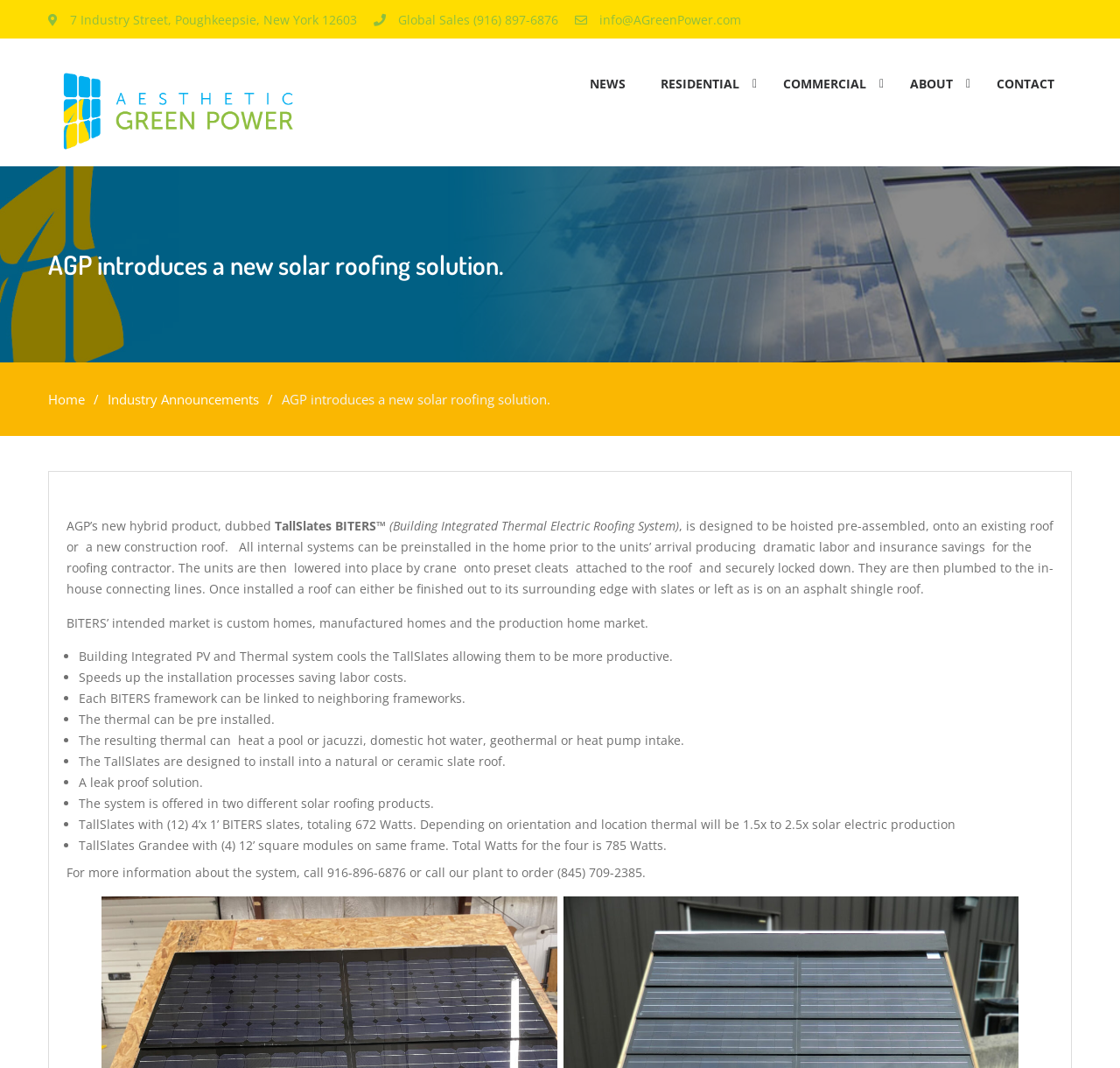What is the name of the new solar roofing solution?
Using the image, elaborate on the answer with as much detail as possible.

I found the name of the new solar roofing solution by reading the main content of the webpage. The solution is described as 'AGP’s new hybrid product, dubbed TallSlates BITERS™'.